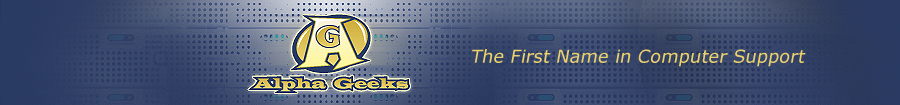Please answer the following question using a single word or phrase: 
What is the tagline of Alpha Geeks?

The First Name in Computer Support